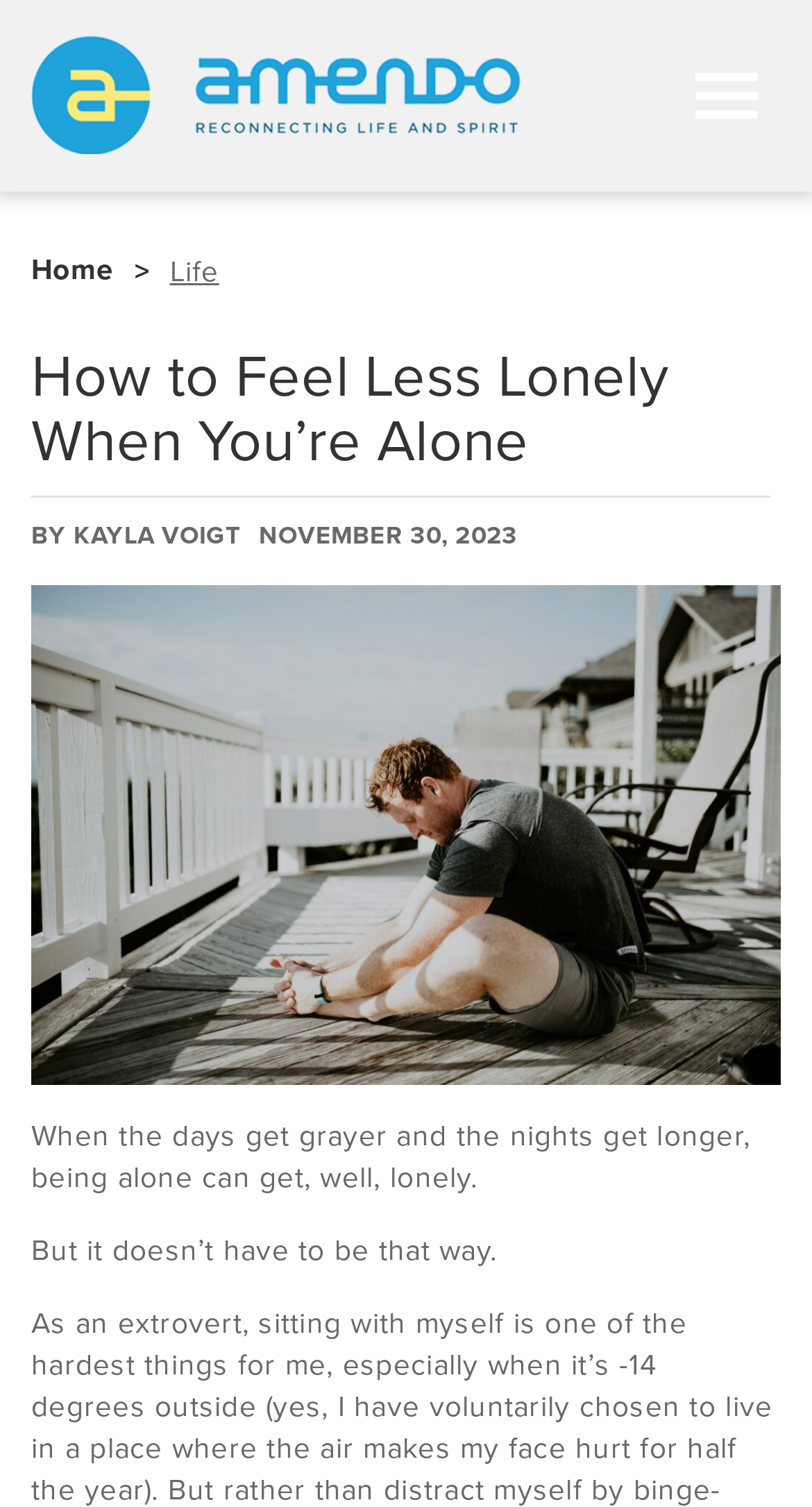Identify the bounding box coordinates for the UI element described as follows: Kayla Voigt. Use the format (top-left x, top-left y, bottom-right x, bottom-right y) and ensure all values are floating point numbers between 0 and 1.

[0.09, 0.345, 0.297, 0.364]